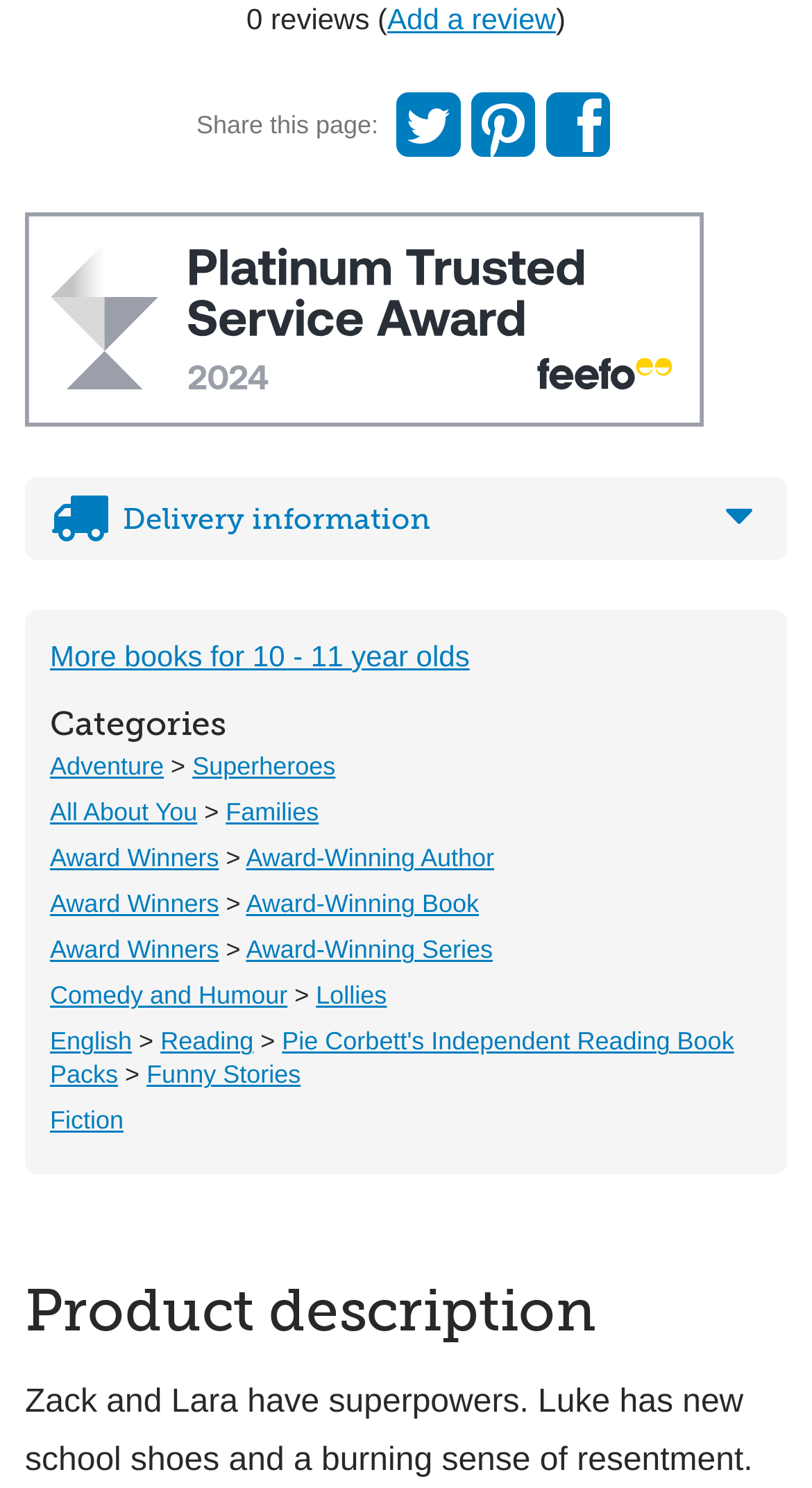What is the category of the book 'Award Winners'?
Please respond to the question thoroughly and include all relevant details.

I found the link 'Award Winners' in the 'Categories' section, which suggests that 'Award Winners' is a category of books.